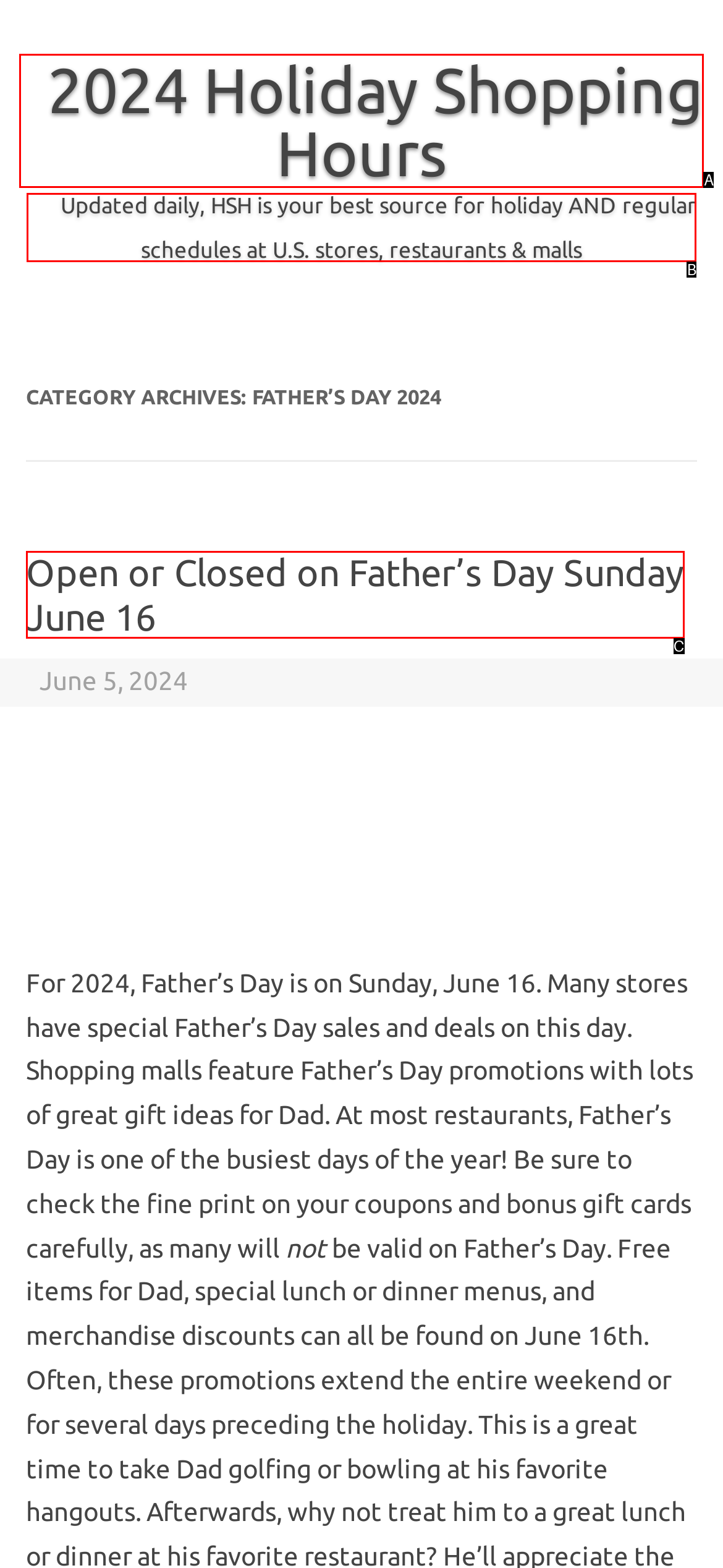From the choices given, find the HTML element that matches this description: 2024 Holiday Shopping Hours. Answer with the letter of the selected option directly.

A